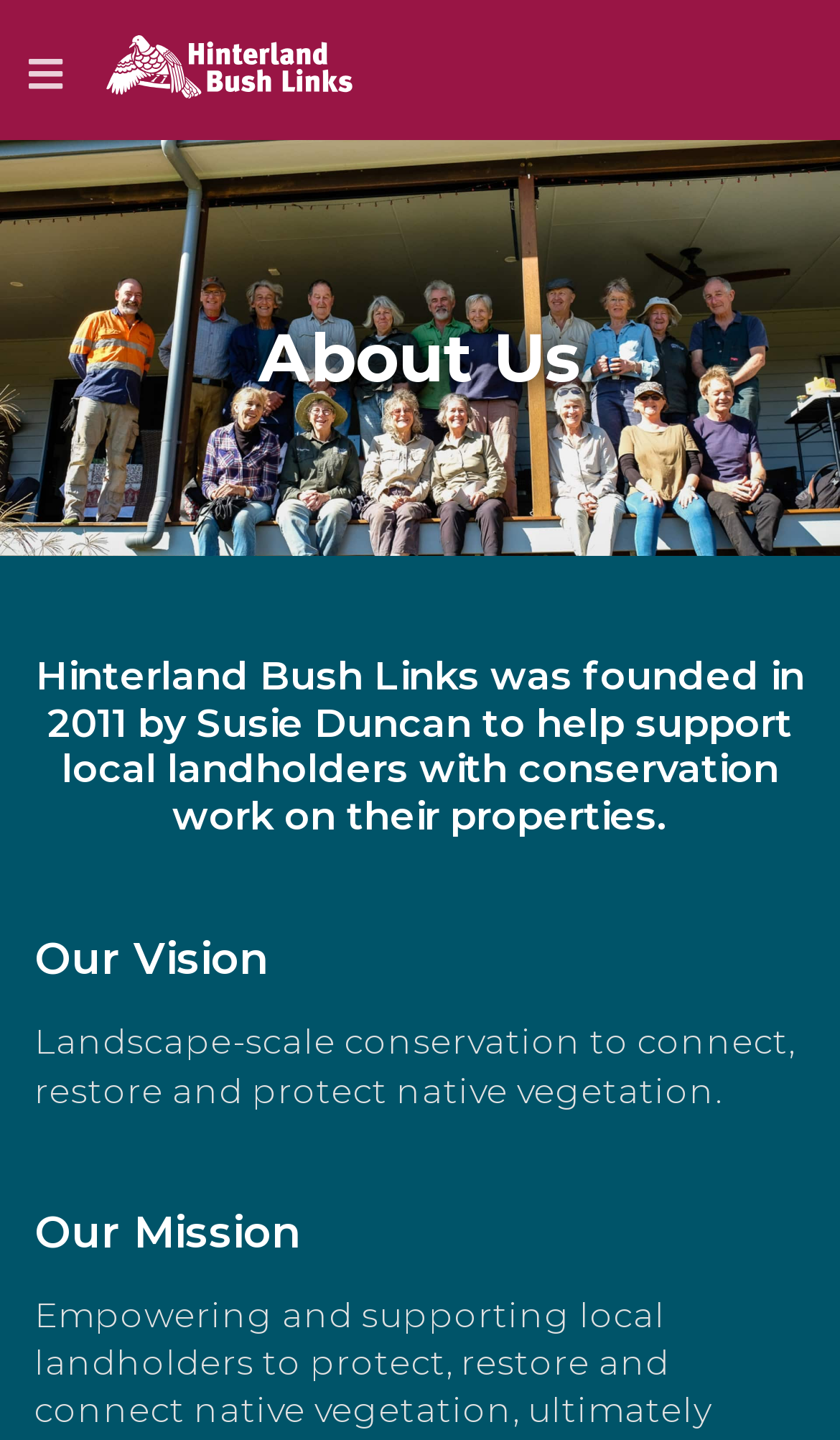What is the year the organization was founded?
Using the image, provide a detailed and thorough answer to the question.

I found the year the organization was founded by reading the heading 'Hinterland Bush Links was founded in 2011 by Susie Duncan to help support local landholders with conservation work on their properties.' and extracting the year '2011'.